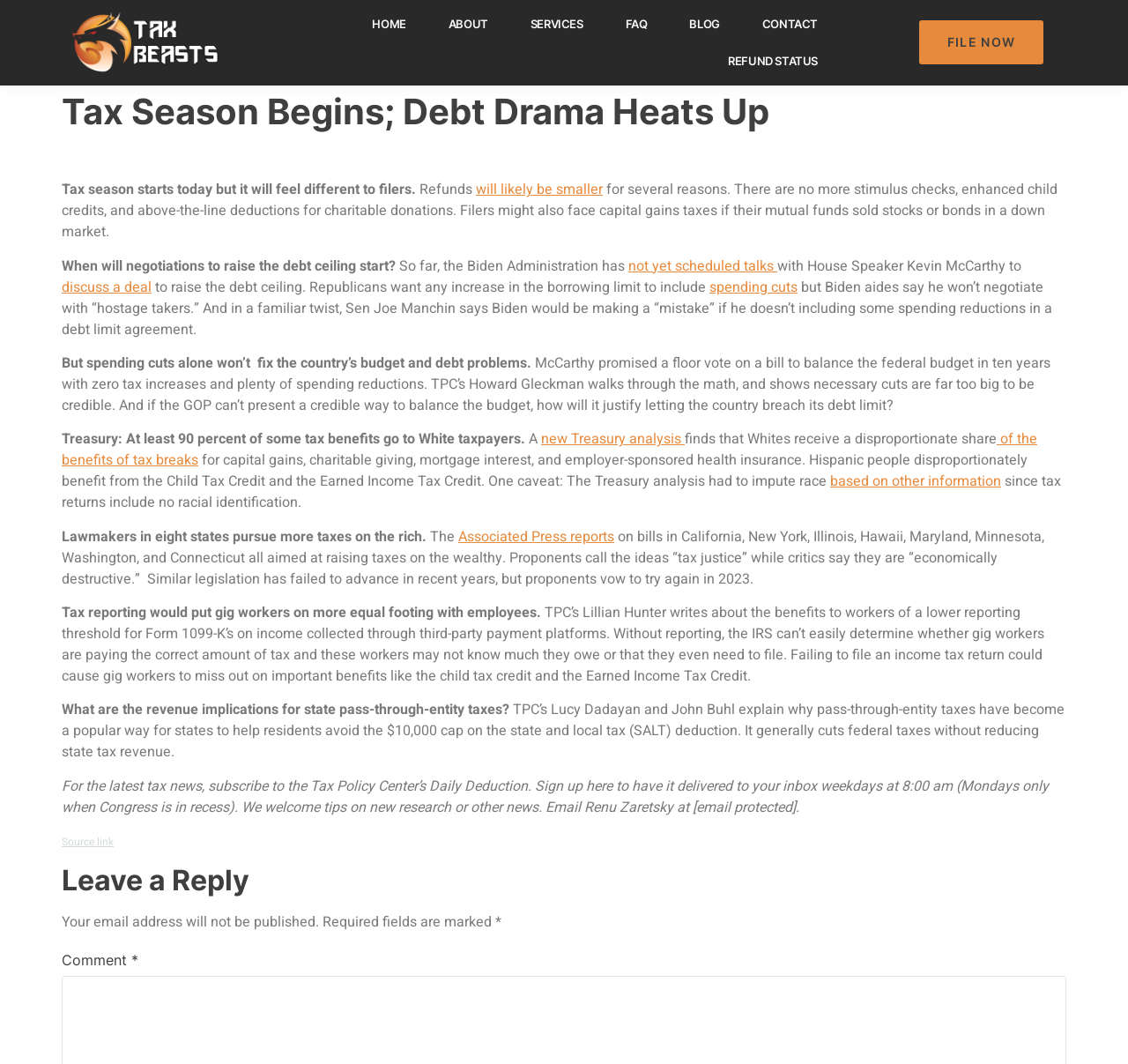Identify the bounding box coordinates for the element you need to click to achieve the following task: "Click on 'FILE NOW'". The coordinates must be four float values ranging from 0 to 1, formatted as [left, top, right, bottom].

[0.815, 0.019, 0.925, 0.061]